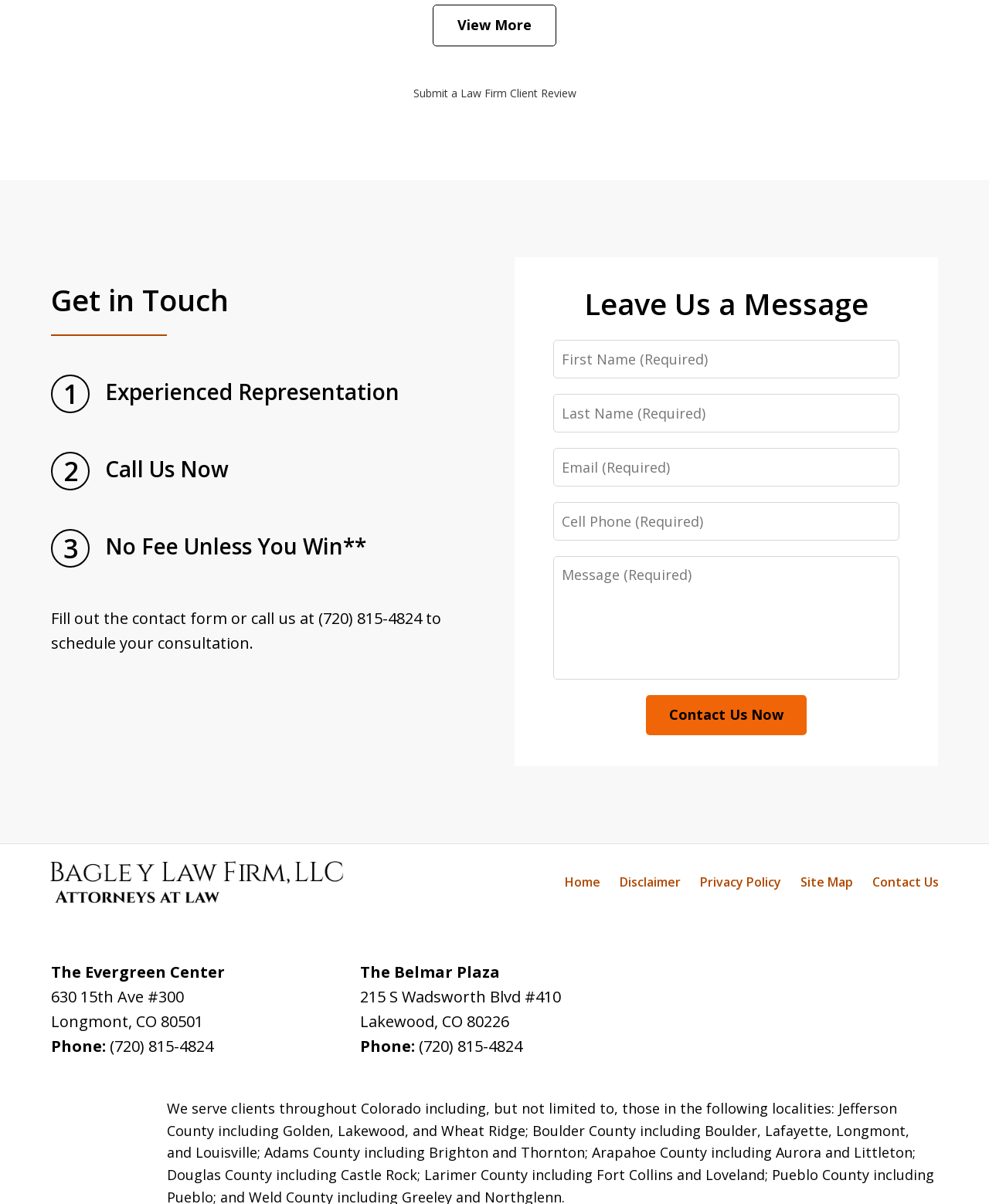Point out the bounding box coordinates of the section to click in order to follow this instruction: "Click the 'Contact Us Now' button".

[0.653, 0.577, 0.816, 0.61]